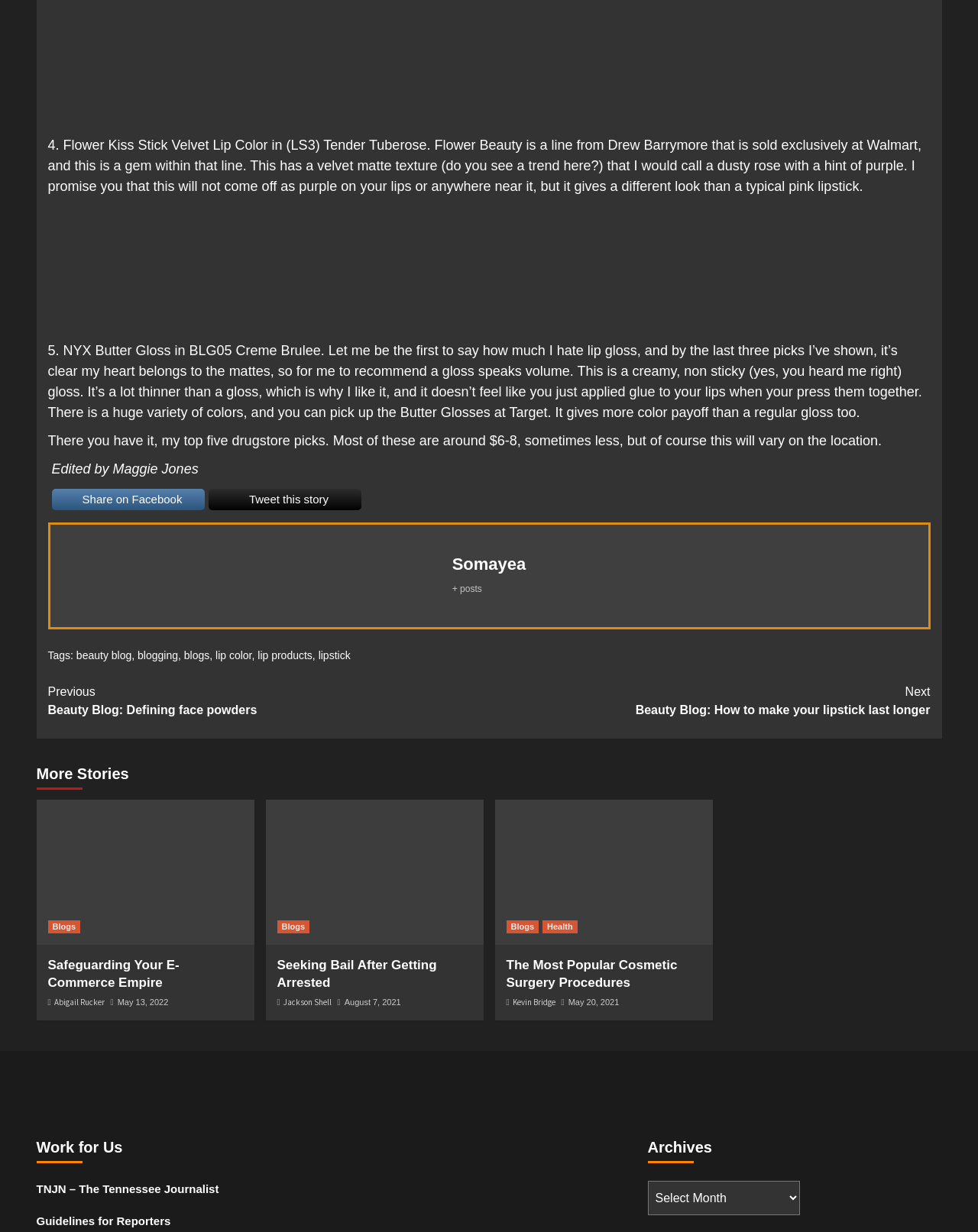What is the brand of the lipstick mentioned in the first paragraph?
Craft a detailed and extensive response to the question.

The first paragraph mentions '4. Flower Kiss Stick Velvet Lip Color in (LS3) Tender Tuberose. Flower Beauty is a line from Drew Barrymore that is sold exclusively at Walmart, and this is a gem within that line.' Therefore, the brand of the lipstick mentioned is Flower Beauty.